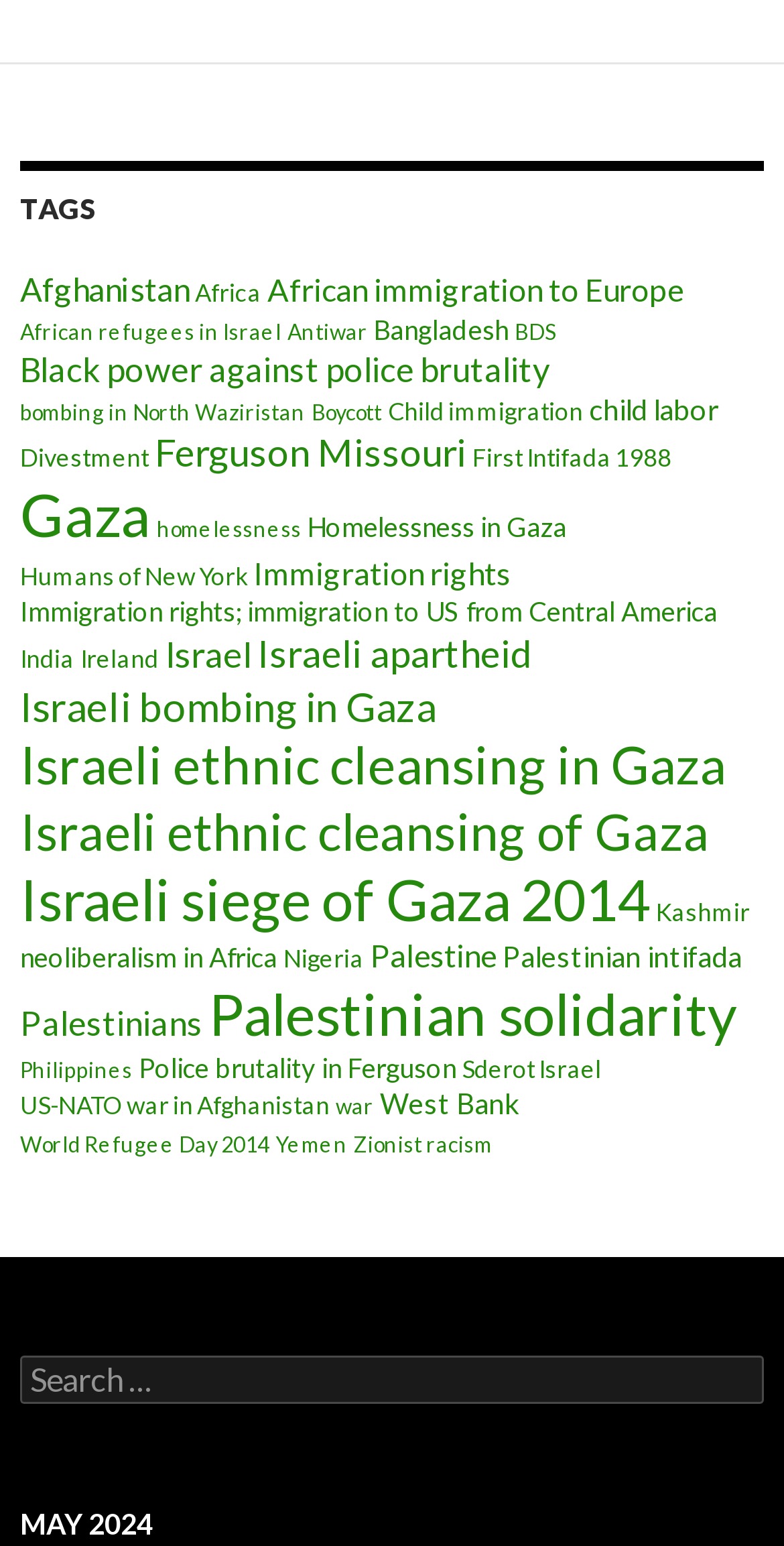Determine the bounding box coordinates for the UI element matching this description: "Kashmir".

[0.836, 0.58, 0.956, 0.6]